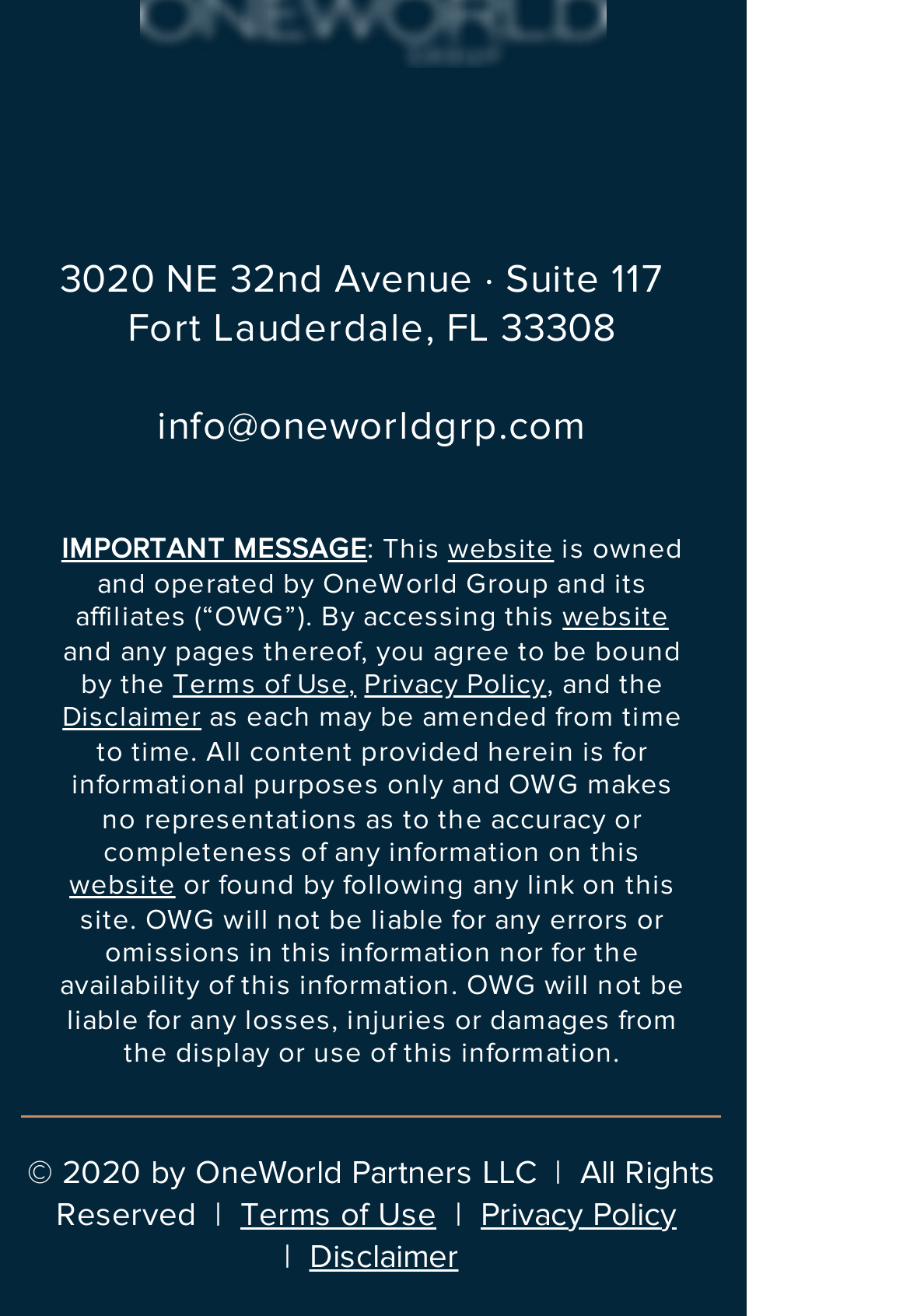What are the terms and conditions of using this website?
Use the screenshot to answer the question with a single word or phrase.

Terms of Use, Privacy Policy, and Disclaimer